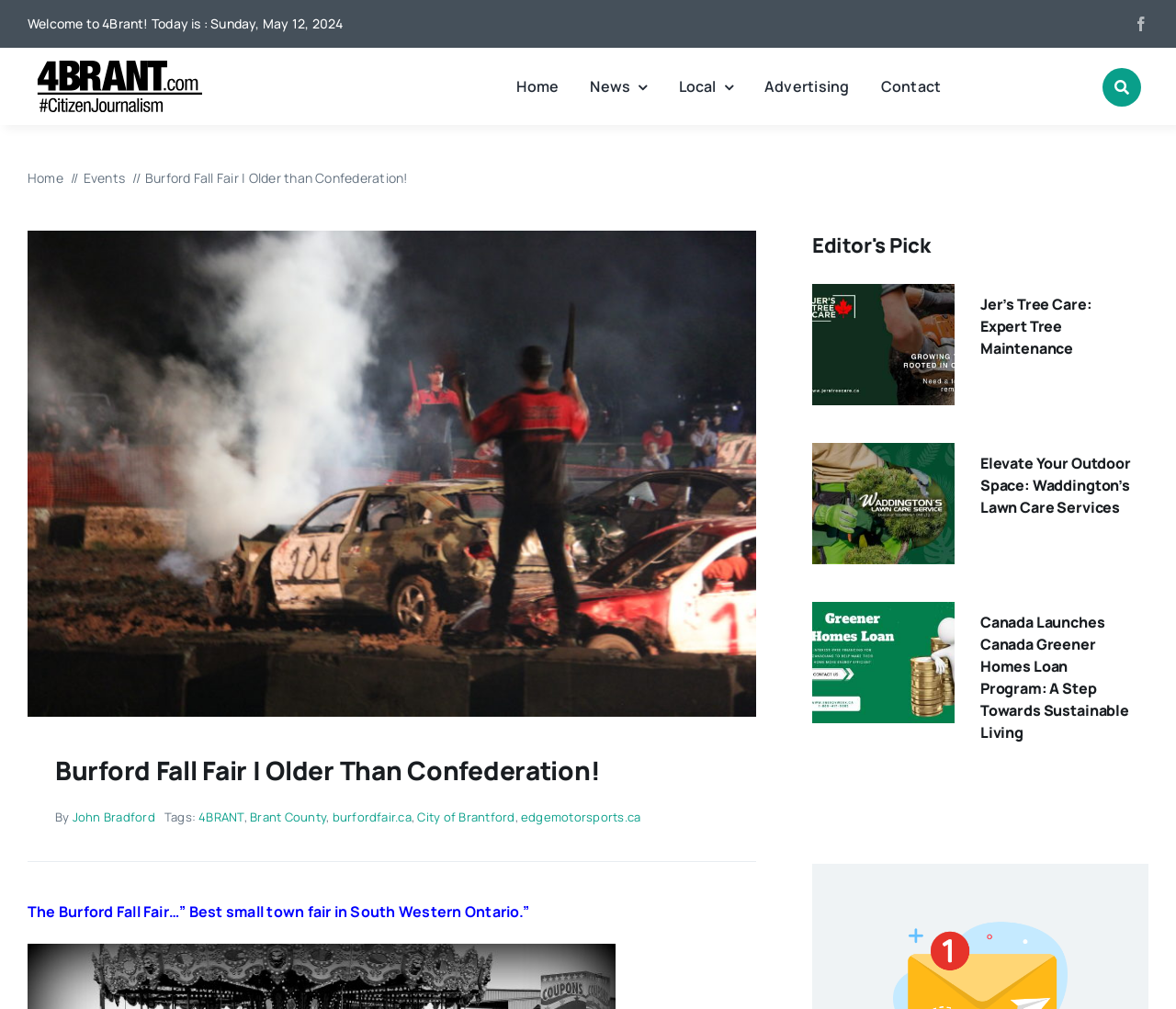Locate the bounding box coordinates of the area you need to click to fulfill this instruction: 'Go to the Home page'. The coordinates must be in the form of four float numbers ranging from 0 to 1: [left, top, right, bottom].

[0.439, 0.076, 0.475, 0.095]